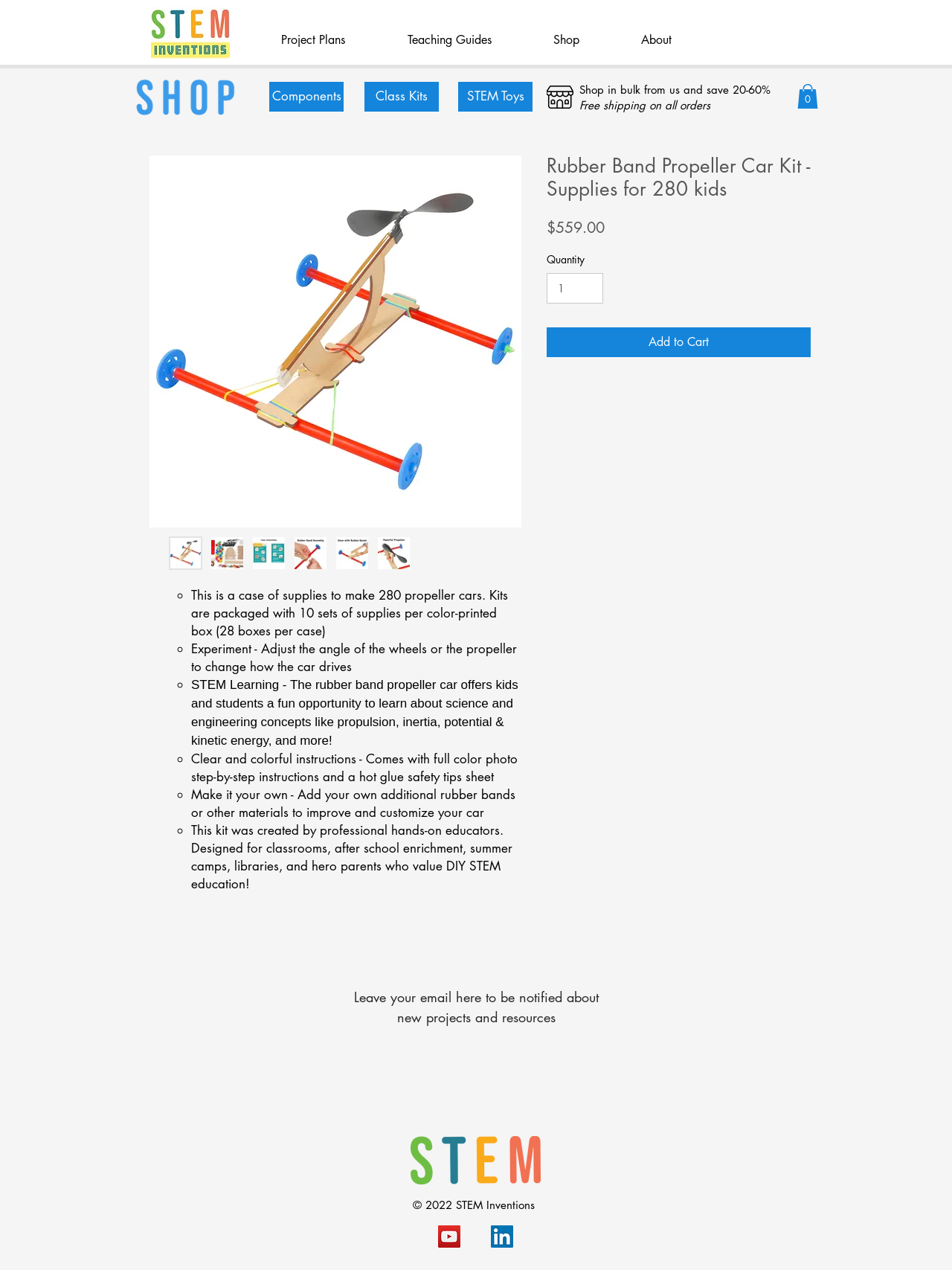Please identify the bounding box coordinates of the area I need to click to accomplish the following instruction: "Click the 'Add to Cart' button".

[0.574, 0.258, 0.852, 0.281]